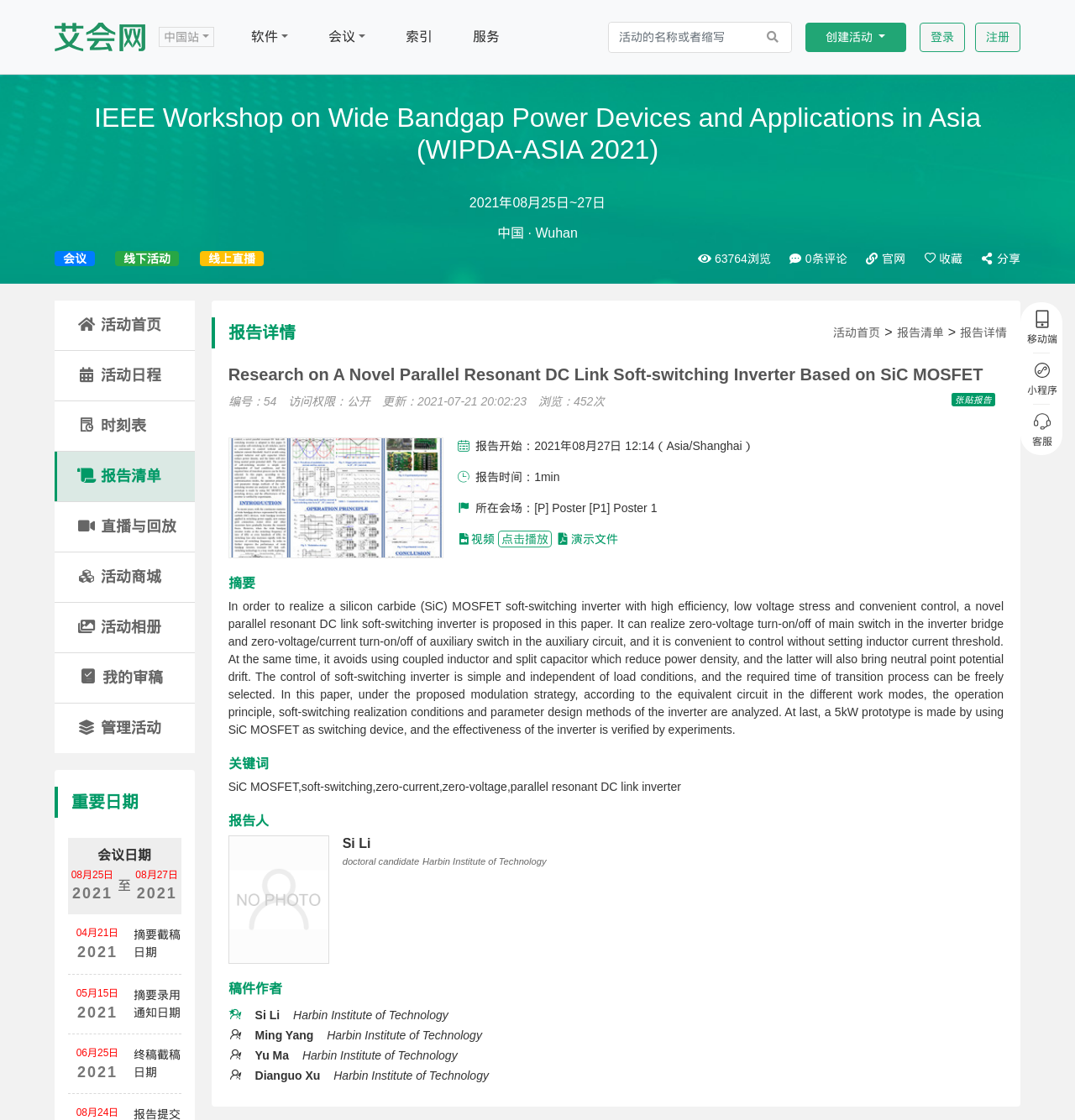Find the bounding box coordinates for the area that should be clicked to accomplish the instruction: "play the video".

[0.425, 0.475, 0.46, 0.487]